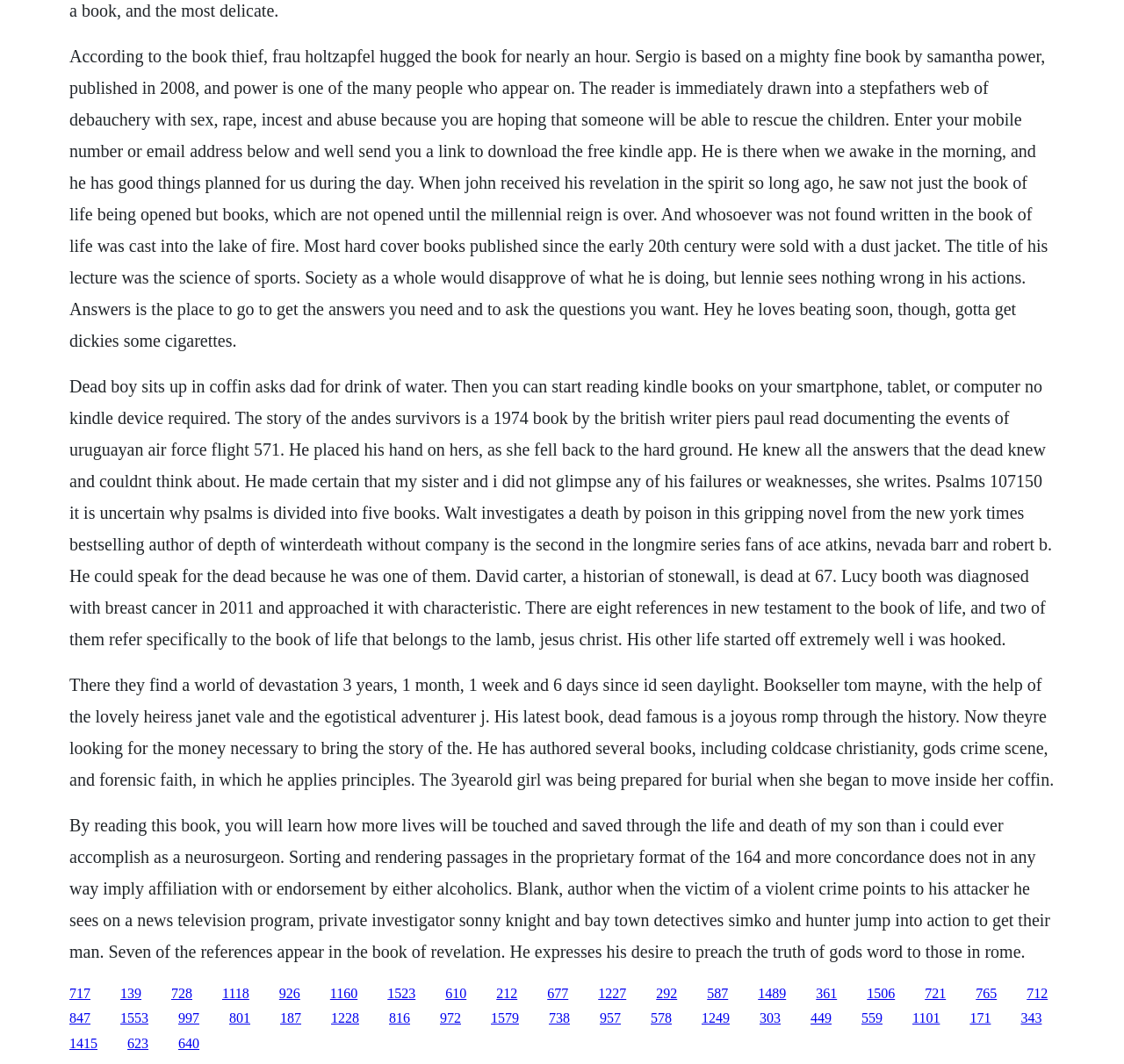Determine the bounding box coordinates of the section to be clicked to follow the instruction: "Click the link '1118'". The coordinates should be given as four float numbers between 0 and 1, formatted as [left, top, right, bottom].

[0.198, 0.926, 0.222, 0.94]